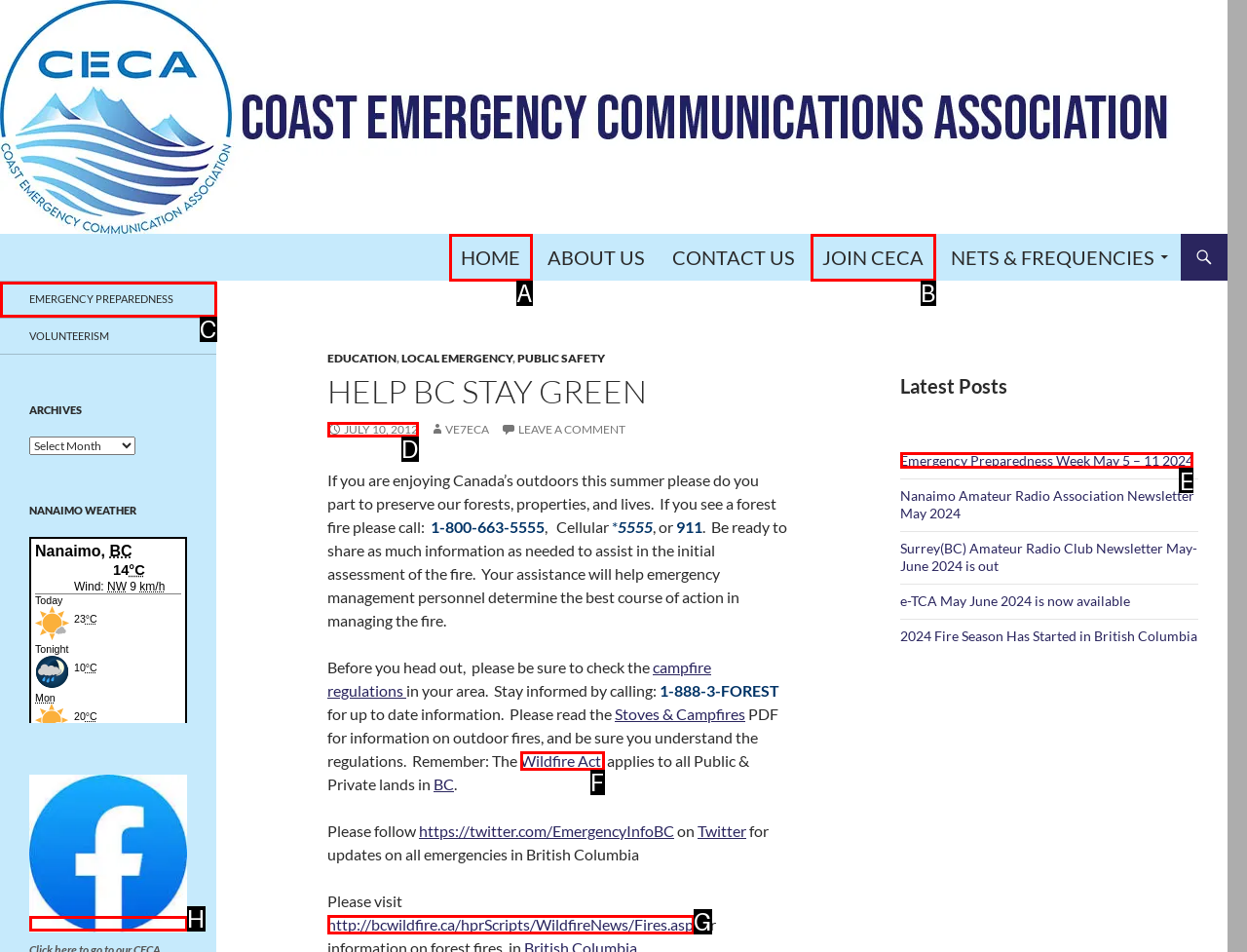For the task: Visit the Emergency Preparedness Week page, identify the HTML element to click.
Provide the letter corresponding to the right choice from the given options.

E